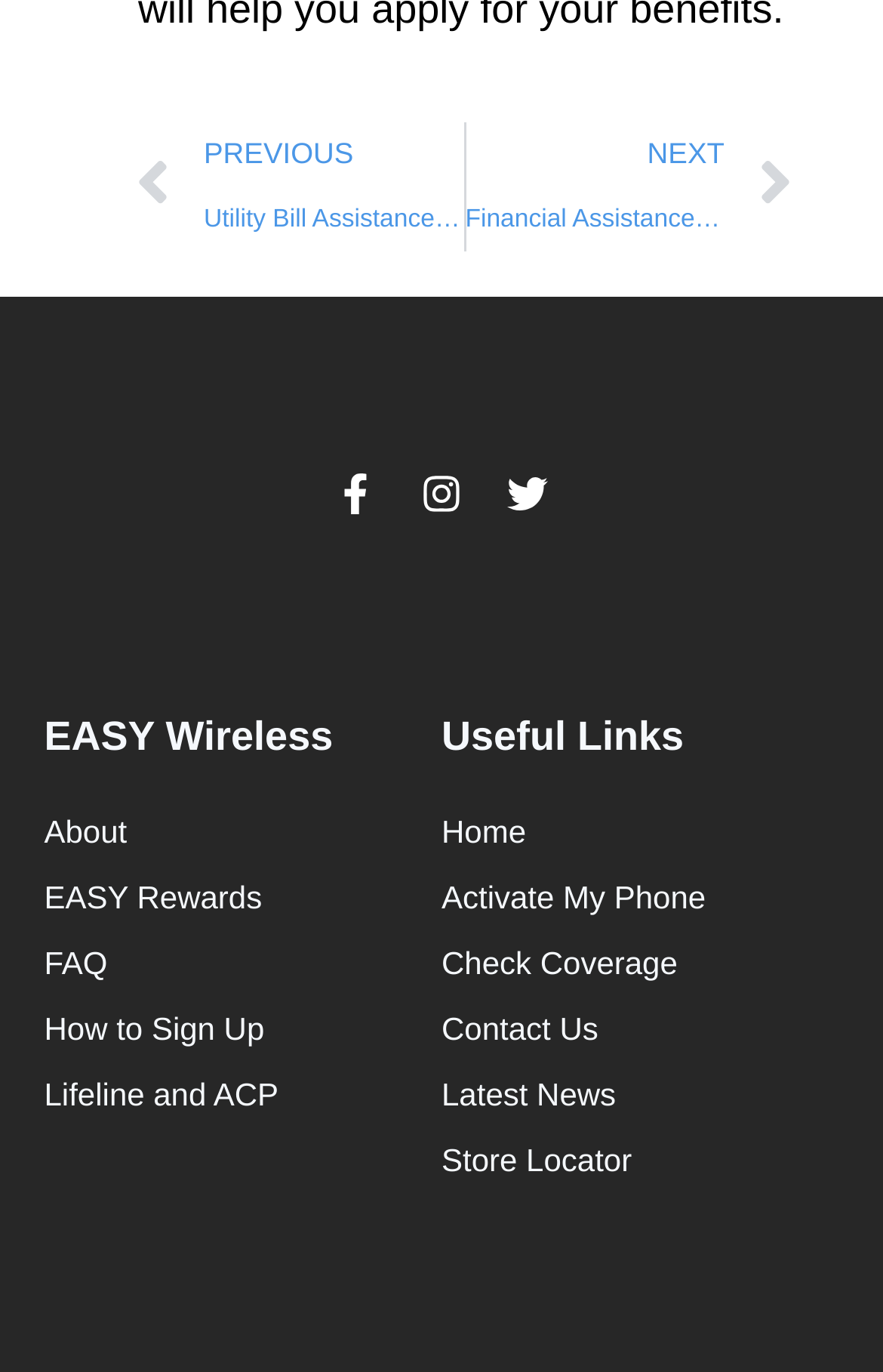Examine the image carefully and respond to the question with a detailed answer: 
What is the name of the company?

I determined the answer by looking at the heading element with the text 'EASY Wireless' located at the top-left corner of the webpage, which suggests that it is the name of the company or organization.